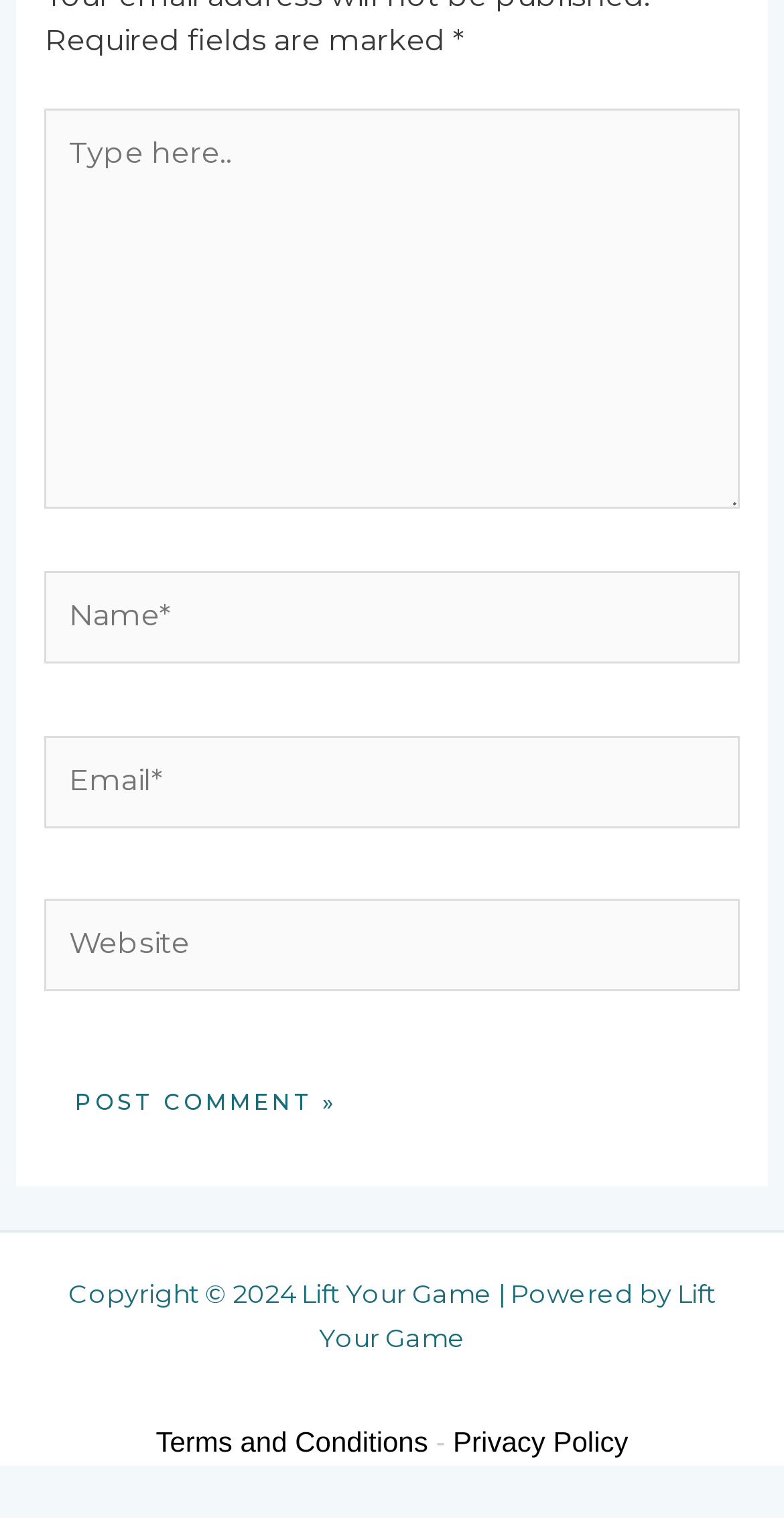Given the element description "Privacy Policy" in the screenshot, predict the bounding box coordinates of that UI element.

[0.578, 0.939, 0.801, 0.96]